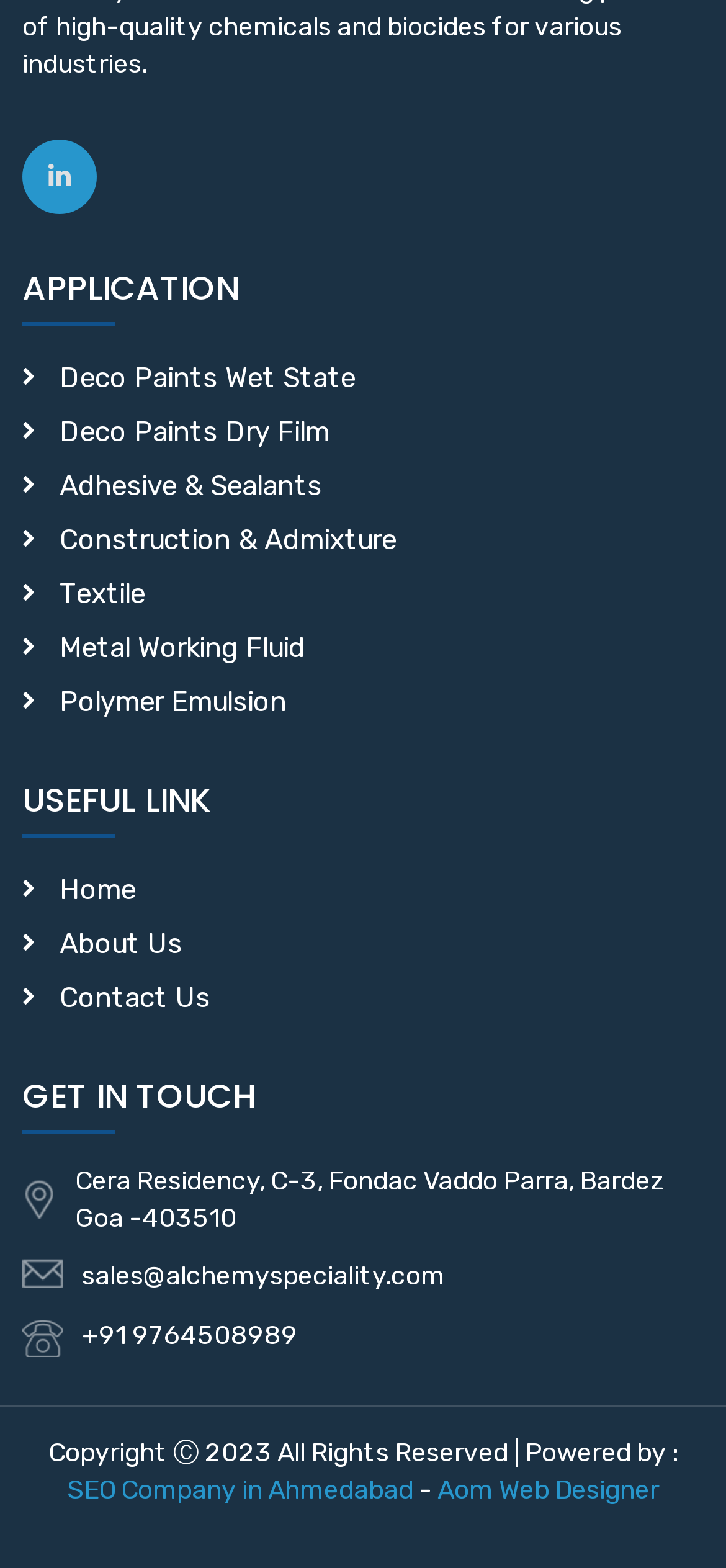Please provide a brief answer to the question using only one word or phrase: 
What is the company's address?

Cera Residency, C-3, Fondac Vaddo Parra, Bardez Goa -403510